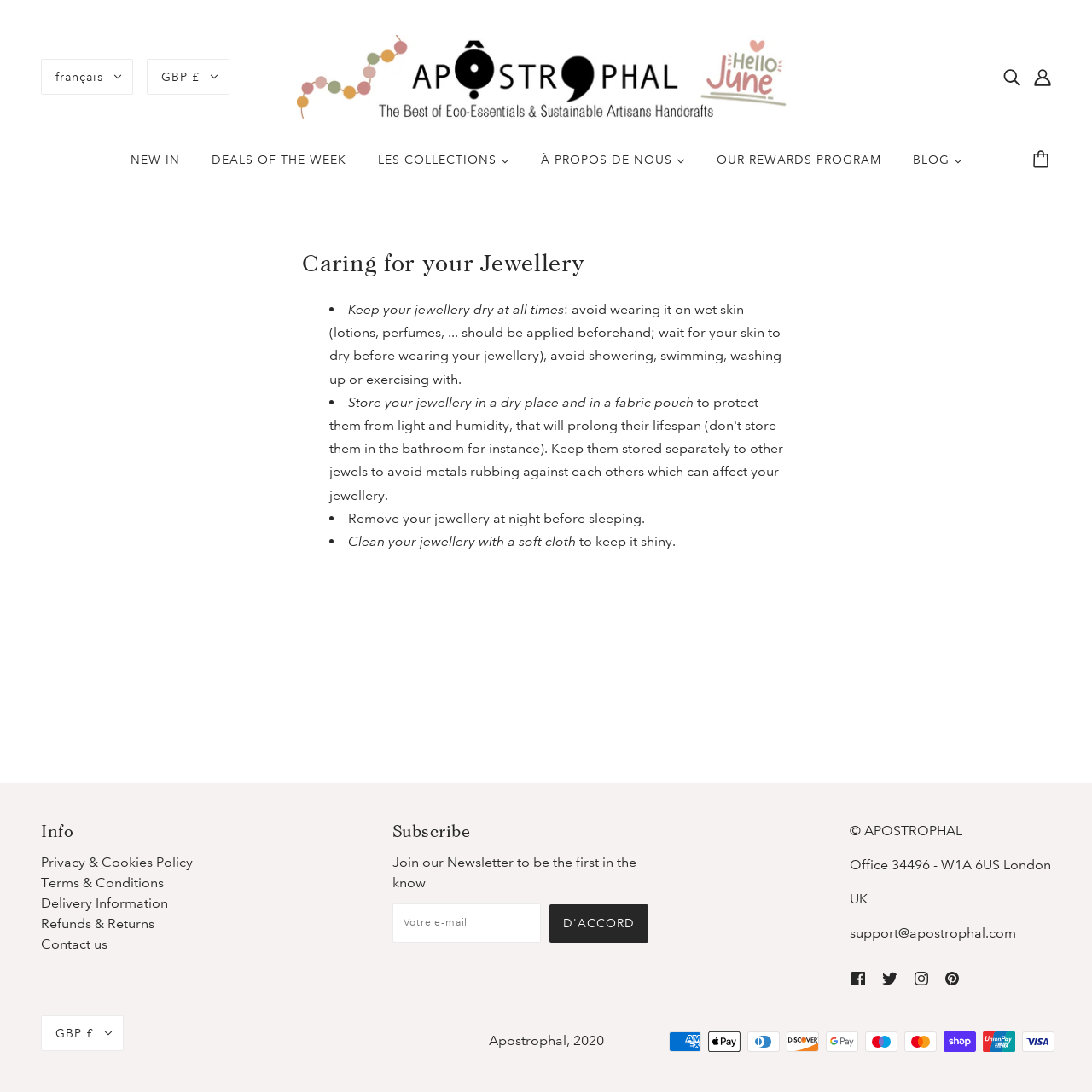Give a one-word or short-phrase answer to the following question: 
What is the language selector located at the top left?

Français